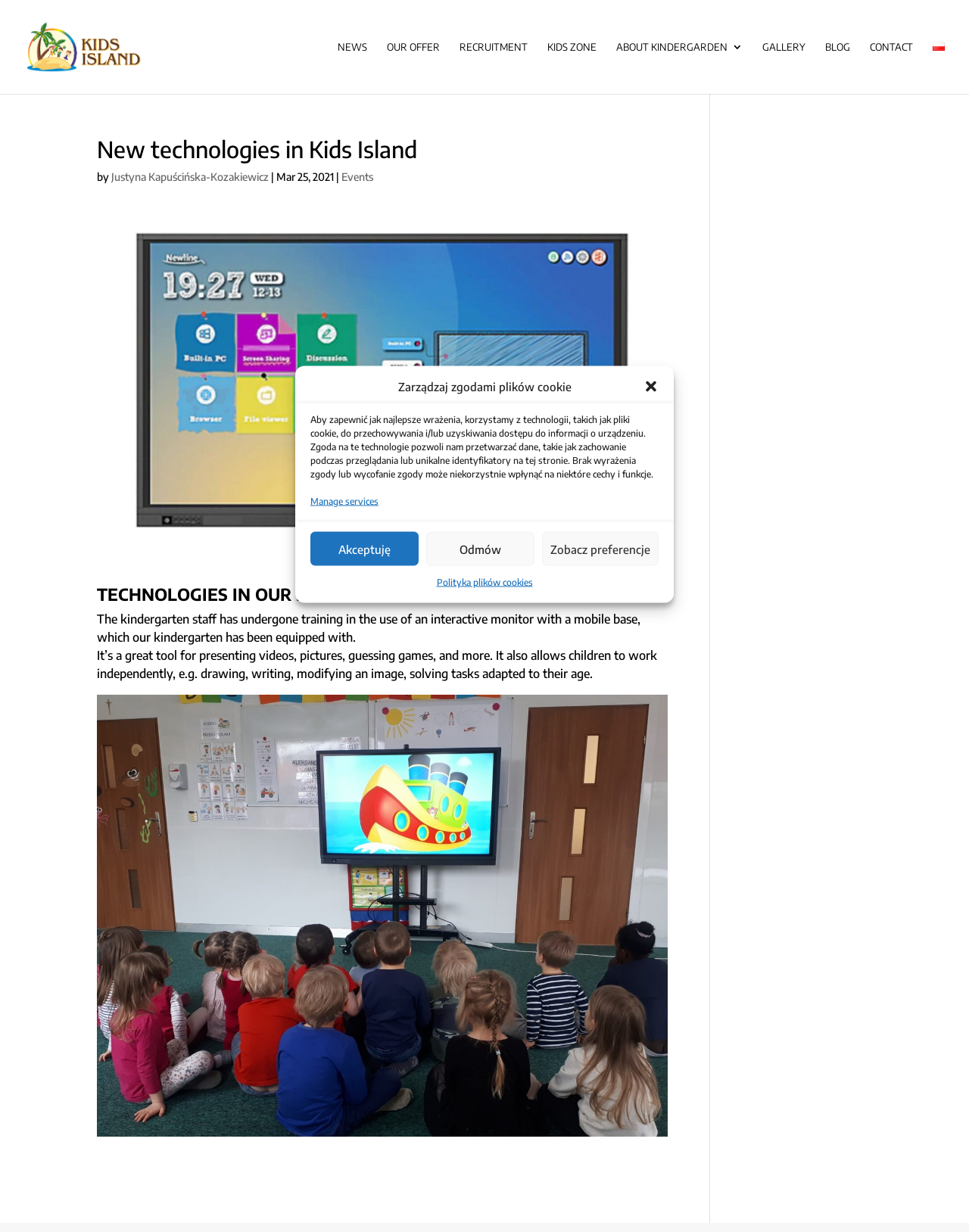Identify the bounding box of the UI component described as: "Our offer".

[0.399, 0.034, 0.454, 0.076]